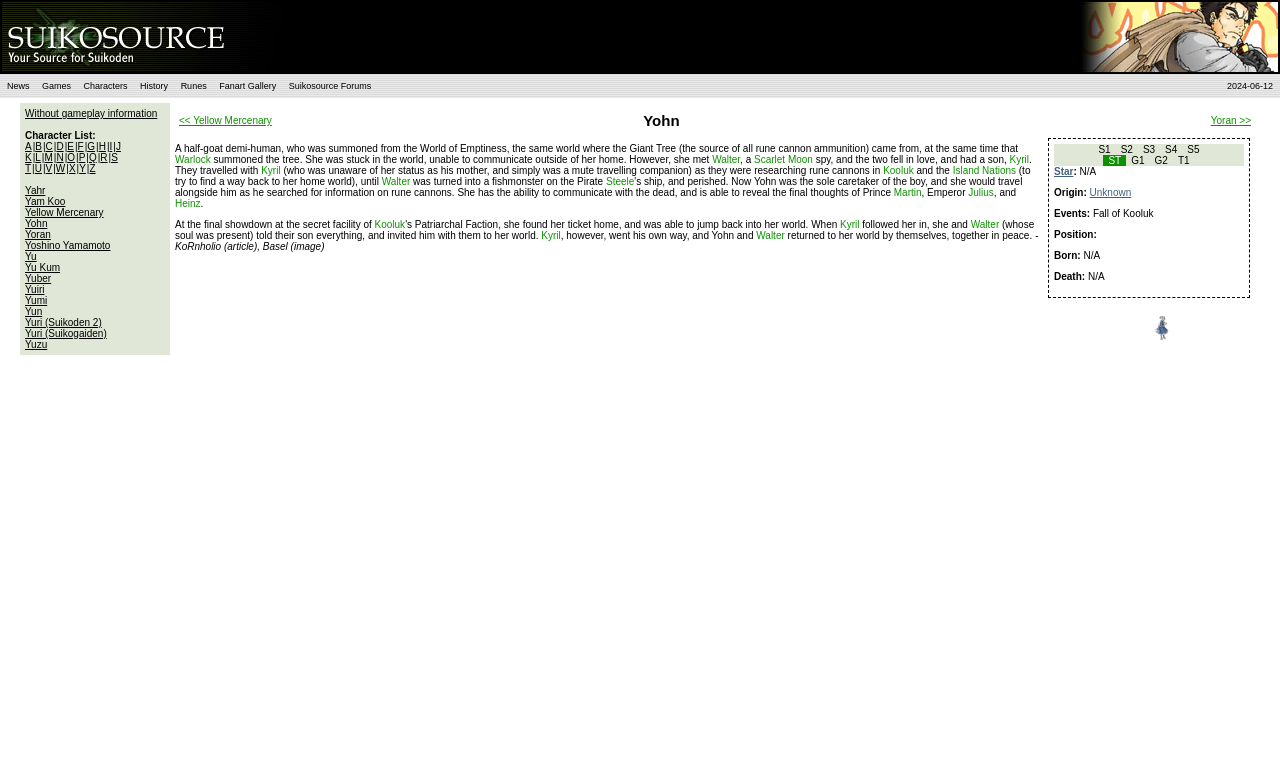Identify the bounding box coordinates for the element you need to click to achieve the following task: "View character information for Yohn". The coordinates must be four float values ranging from 0 to 1, formatted as [left, top, right, bottom].

[0.02, 0.281, 0.037, 0.295]